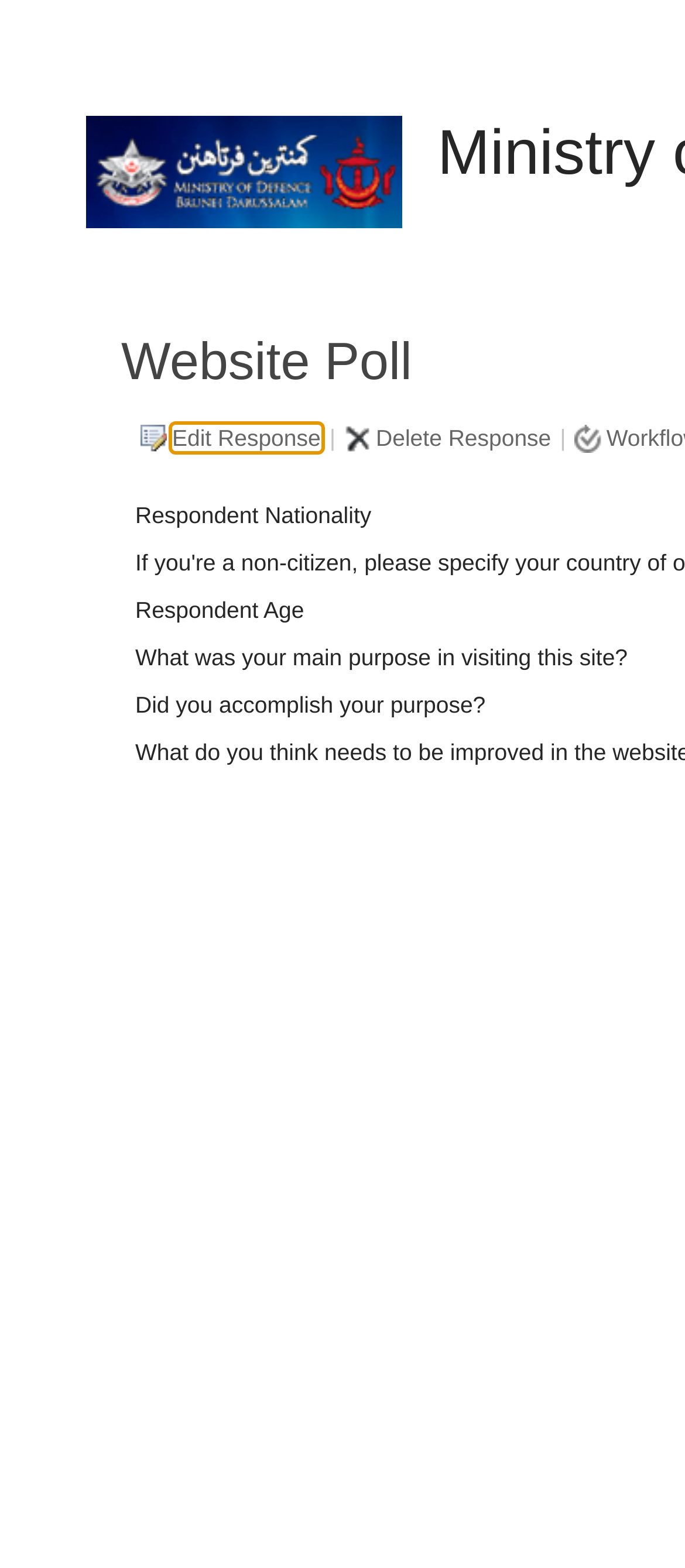Summarize the webpage with a detailed and informative caption.

The webpage is a poll website, with a prominent link to the "Ministry of Defence Survey Site" at the top left corner. Below this link, there is a table with three columns, each containing a response action. The first column has an "Edit Response" button, accompanied by an image, and a link with the same label that is currently focused. The second column has a separator, a vertical line, in the middle. The third column has another "Edit Response" button, also accompanied by an image, and a "Delete Response" button, accompanied by an image, with a link to delete the response. 

To the right of the "Edit Response" buttons, there is another separator, a vertical line. Next to this separator, there is a "Delete Response" button, accompanied by an image, and a link to delete the response. Finally, there is a "Workflows" button, accompanied by an image, at the far right.